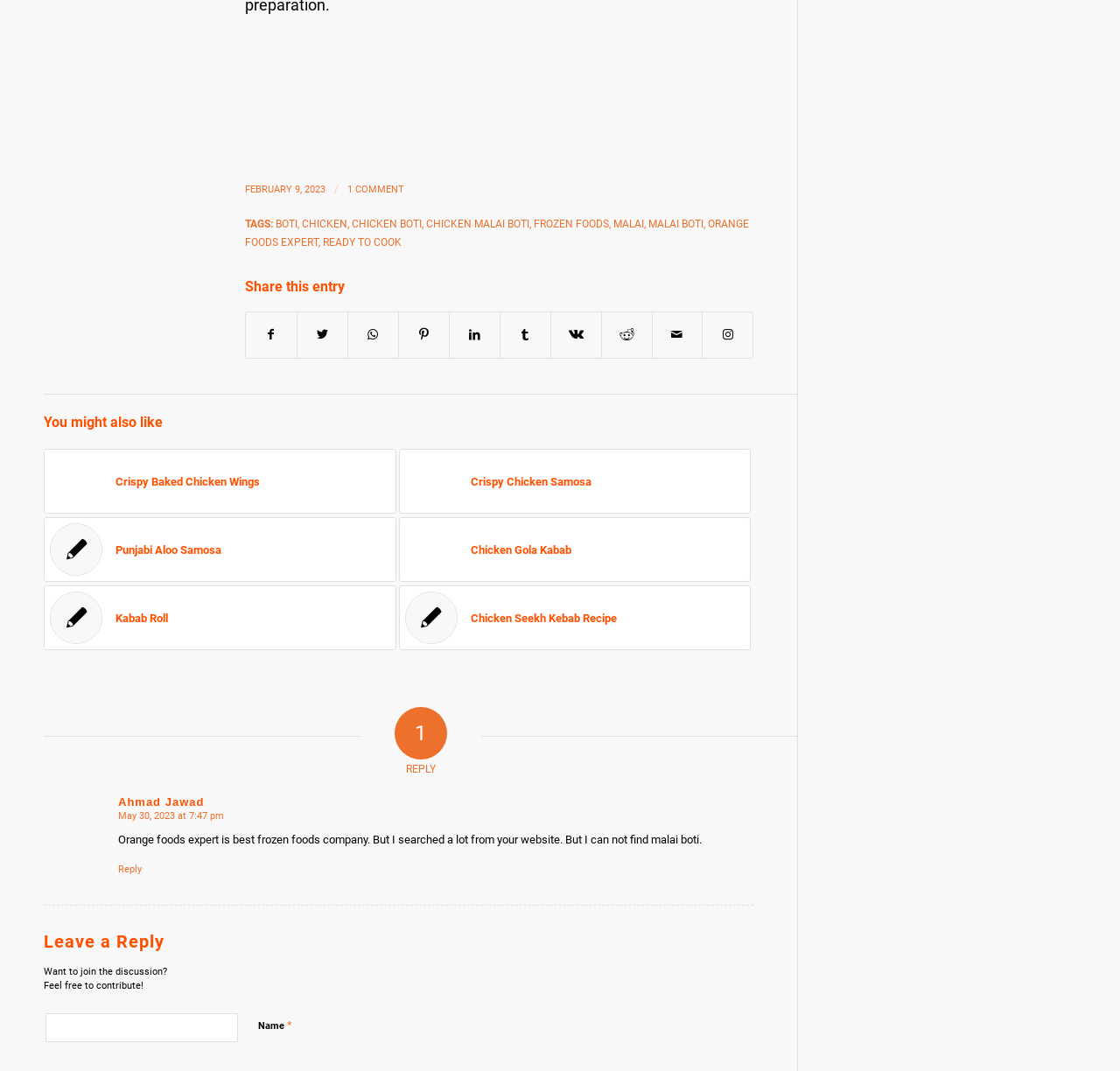Provide the bounding box coordinates of the section that needs to be clicked to accomplish the following instruction: "Order Now your Frozen Foods from Orange Foods Expert."

[0.346, 0.123, 0.546, 0.136]